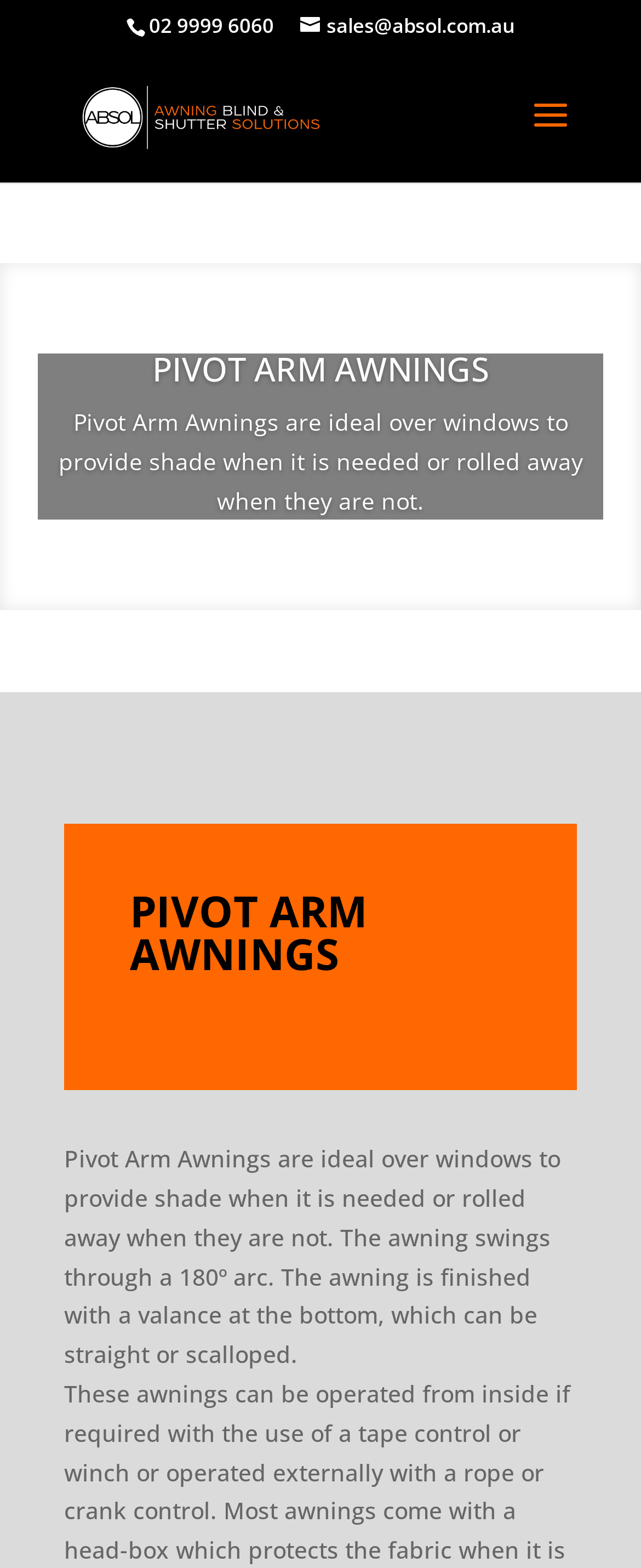What is the phone number on the webpage?
Deliver a detailed and extensive answer to the question.

I found the phone number by looking at the top section of the webpage, where I saw a static text element with the phone number '02 9999 6060'.